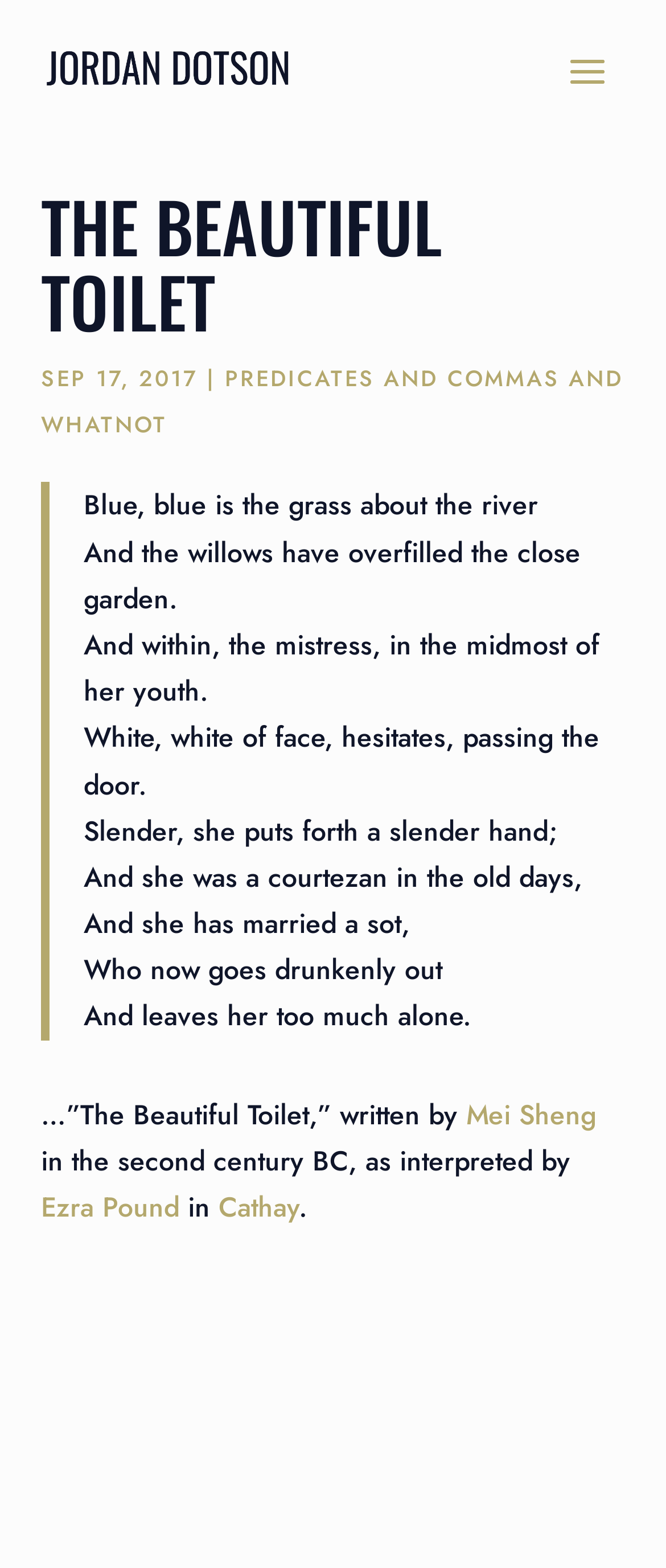Respond concisely with one word or phrase to the following query:
When was the poem published?

SEP 17, 2017